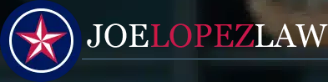What type of law practice does the firm specialize in?
Based on the screenshot, provide a one-word or short-phrase response.

Personal injury